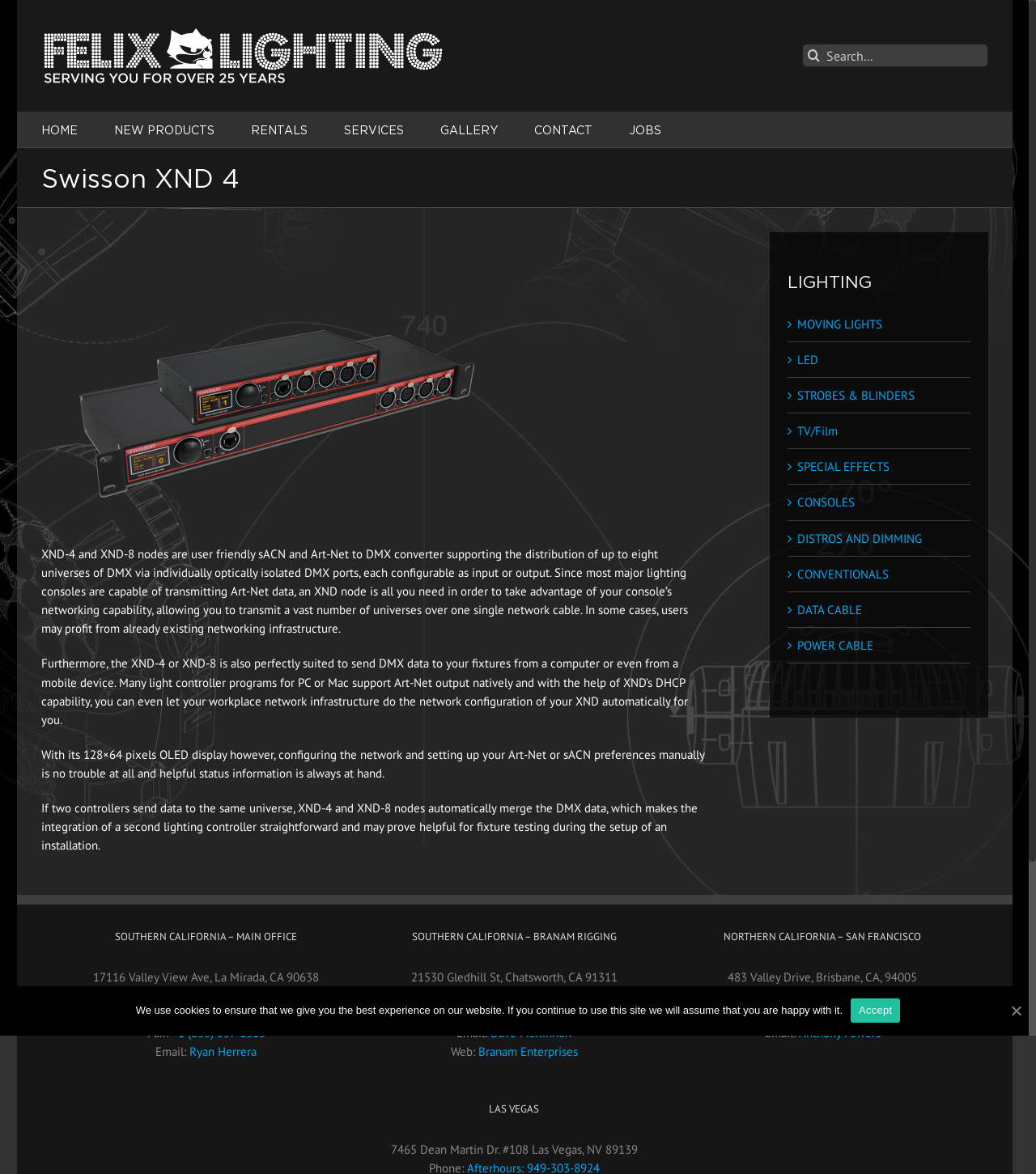Provide an in-depth caption for the contents of the webpage.

This webpage is about Swisson XND 4, a product that converts sACN and Art-Net to DMX. At the top left corner, there is a Felix Lighting logo, which is also a link. Next to it, there is a search bar with a search button and a magnifying glass icon. Below the search bar, there is a main menu with links to different sections of the website, including HOME, NEW PRODUCTS, RENTALS, SERVICES, GALLERY, CONTACT, and JOBS.

The main content of the webpage is divided into two sections. The left section has a heading "Swisson XND 4" and a detailed description of the product, including its features and capabilities. The text is divided into four paragraphs, each describing a different aspect of the product.

On the right side, there is a complementary section with a heading "LIGHTING" and a list of links to different categories of lighting products, including MOVING LIGHTS, LED, STROBES & BLINDERS, and more.

At the bottom of the page, there are three sections with contact information for the company's offices in Southern California, Las Vegas, and Northern California. Each section includes the office address, phone number, mobile number, fax number, and email address.

There is also a cookie notice dialog at the bottom of the page, which informs users that the website uses cookies and provides a link to accept the terms.

Finally, there is a "Go to Top" link at the bottom right corner of the page, which allows users to quickly scroll back to the top of the page.